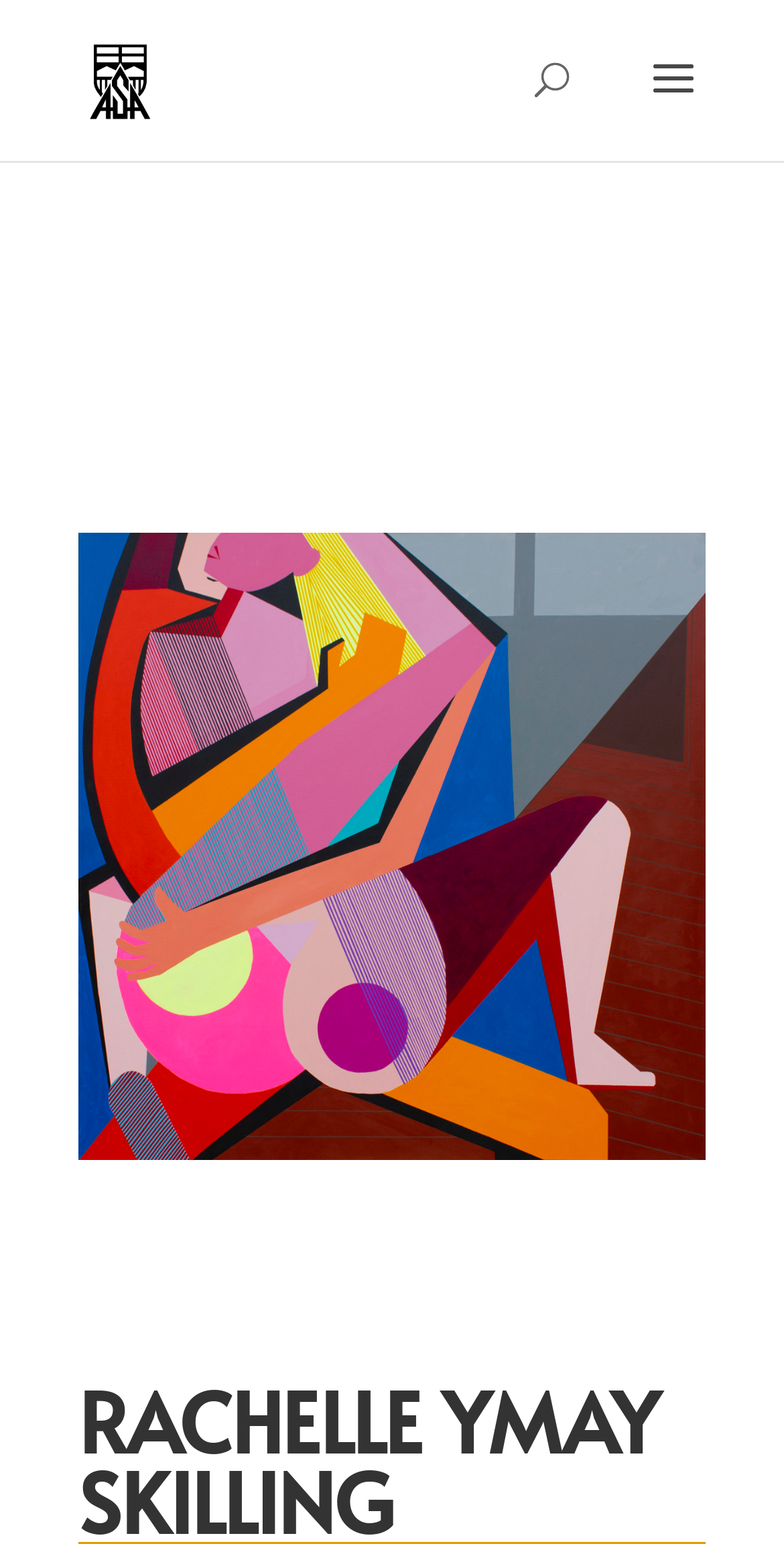Answer the question with a brief word or phrase:
Is there a search function on the webpage?

Yes